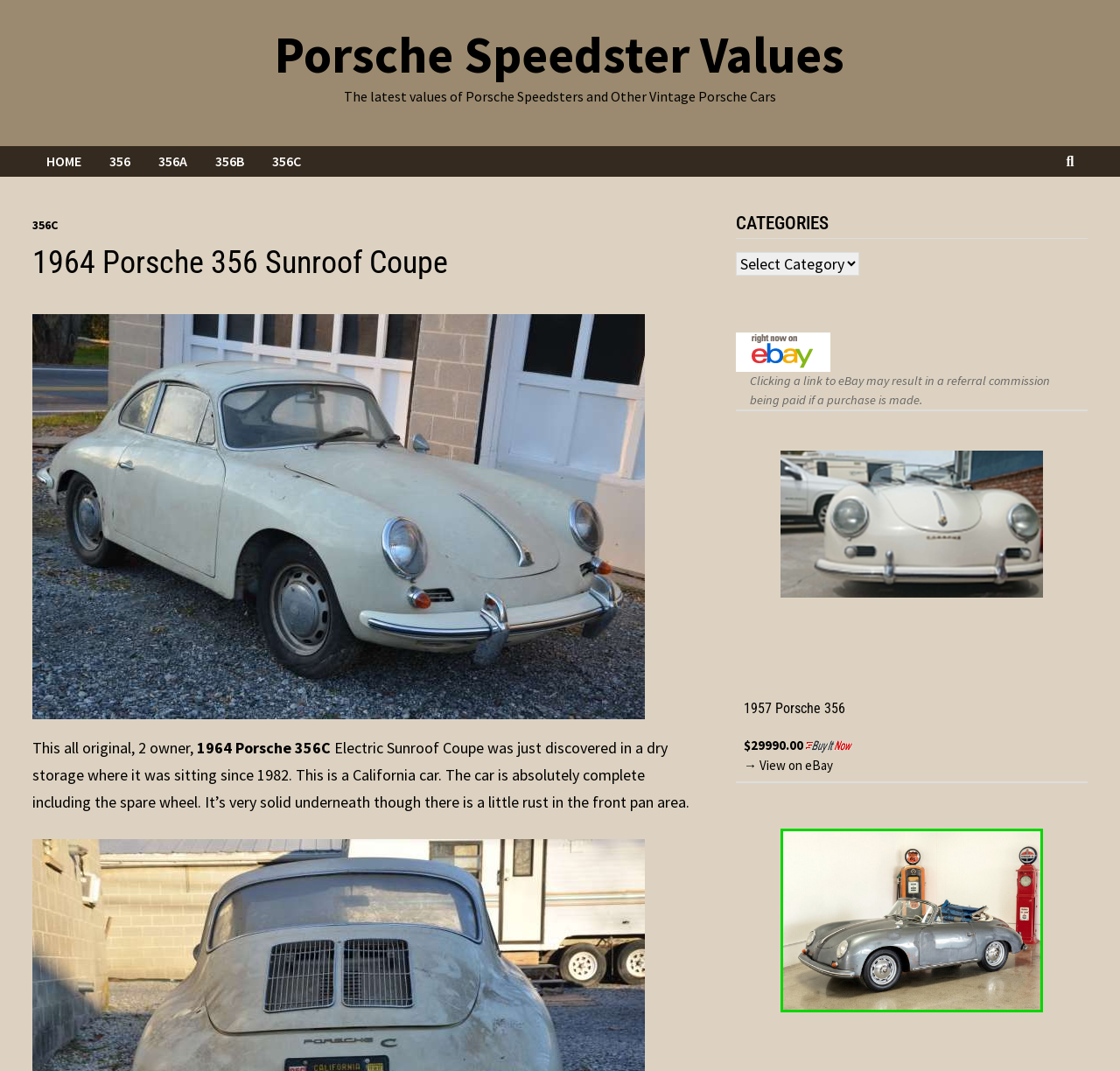Provide the bounding box coordinates of the HTML element this sentence describes: "title="1957 Porsche 356"". The bounding box coordinates consist of four float numbers between 0 and 1, i.e., [left, top, right, bottom].

[0.697, 0.504, 0.931, 0.522]